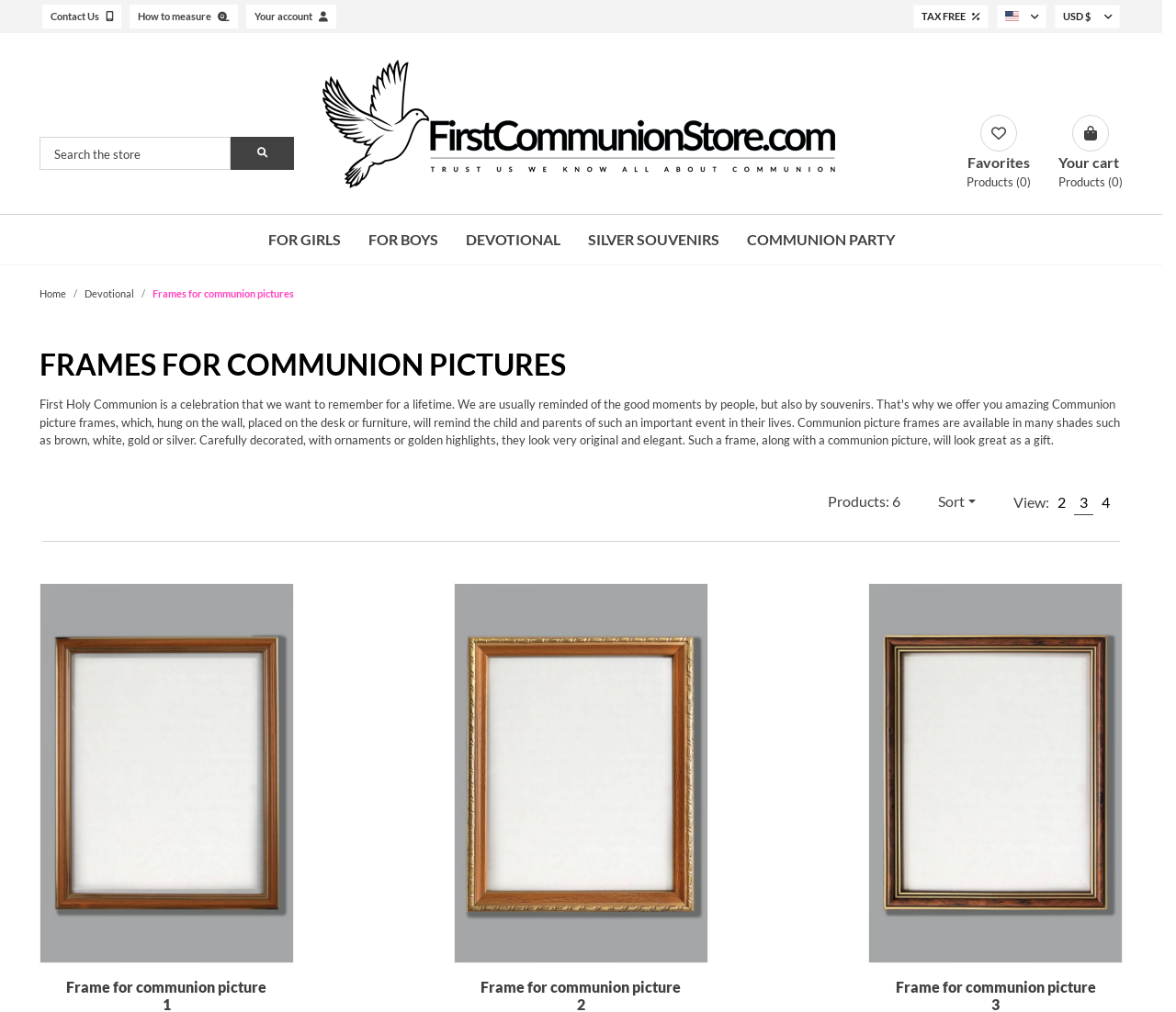Predict the bounding box coordinates for the UI element described as: "Devotional". The coordinates should be four float numbers between 0 and 1, presented as [left, top, right, bottom].

[0.384, 0.213, 0.488, 0.262]